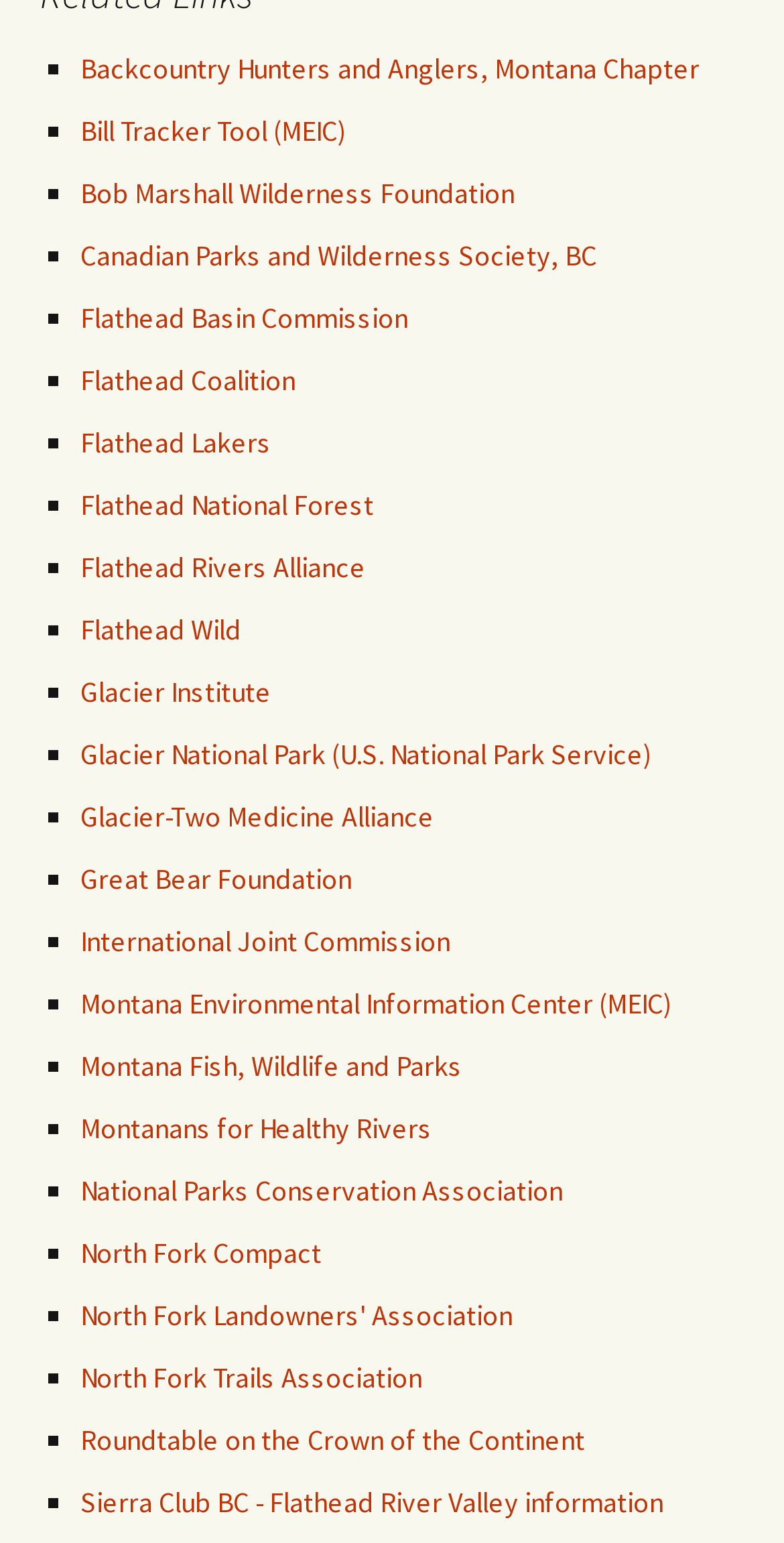For the following element description, predict the bounding box coordinates in the format (top-left x, top-left y, bottom-right x, bottom-right y). All values should be floating point numbers between 0 and 1. Description: Montana Fish, Wildlife and Parks

[0.103, 0.68, 0.59, 0.703]